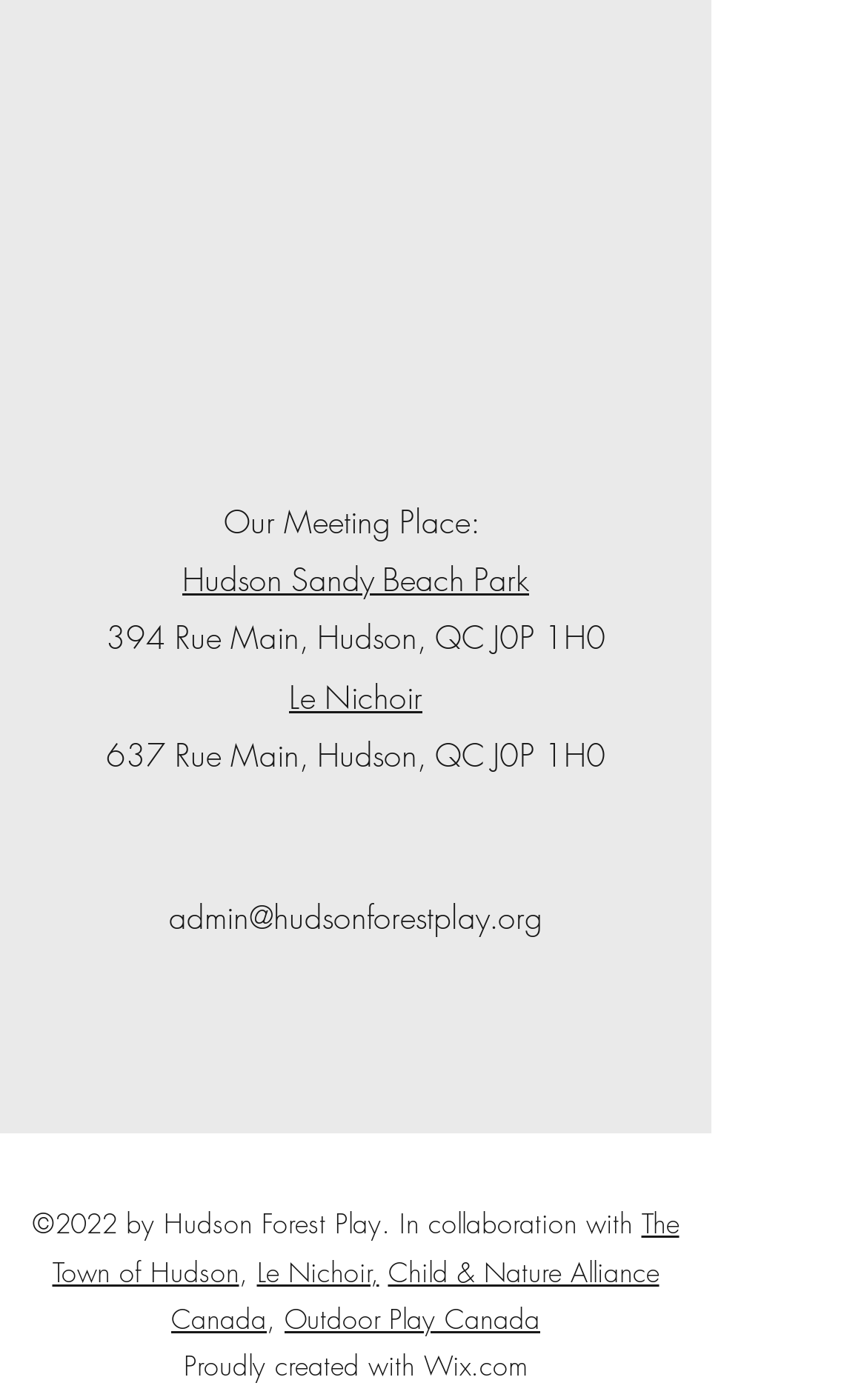Please identify the bounding box coordinates of the region to click in order to complete the task: "visit Hudson Sandy Beach Park". The coordinates must be four float numbers between 0 and 1, specified as [left, top, right, bottom].

[0.21, 0.398, 0.61, 0.429]